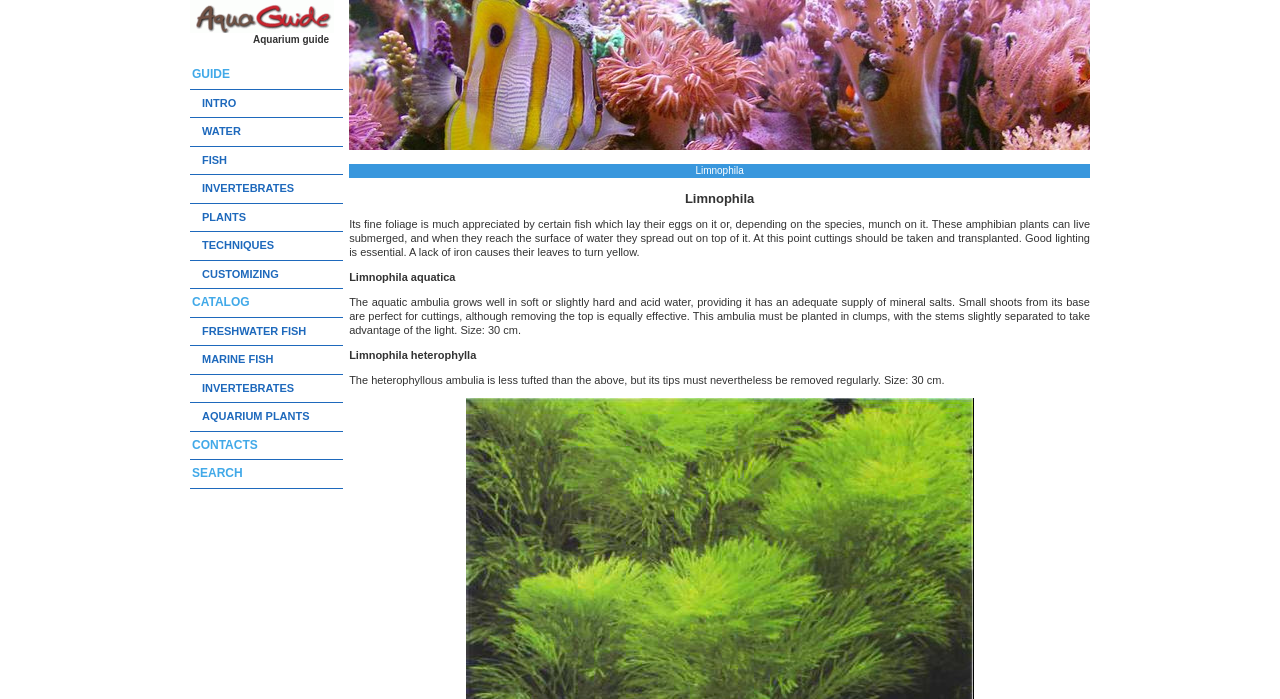What is the title of the webpage section that starts with 'Limnophila'?
Using the image, respond with a single word or phrase.

Limnophila